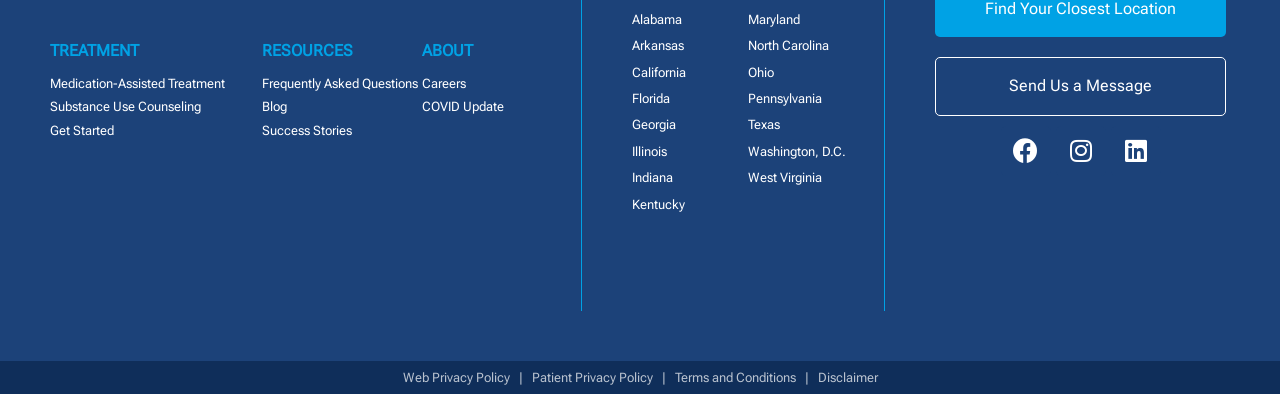Identify the bounding box of the UI component described as: "Annie Ross papers".

None